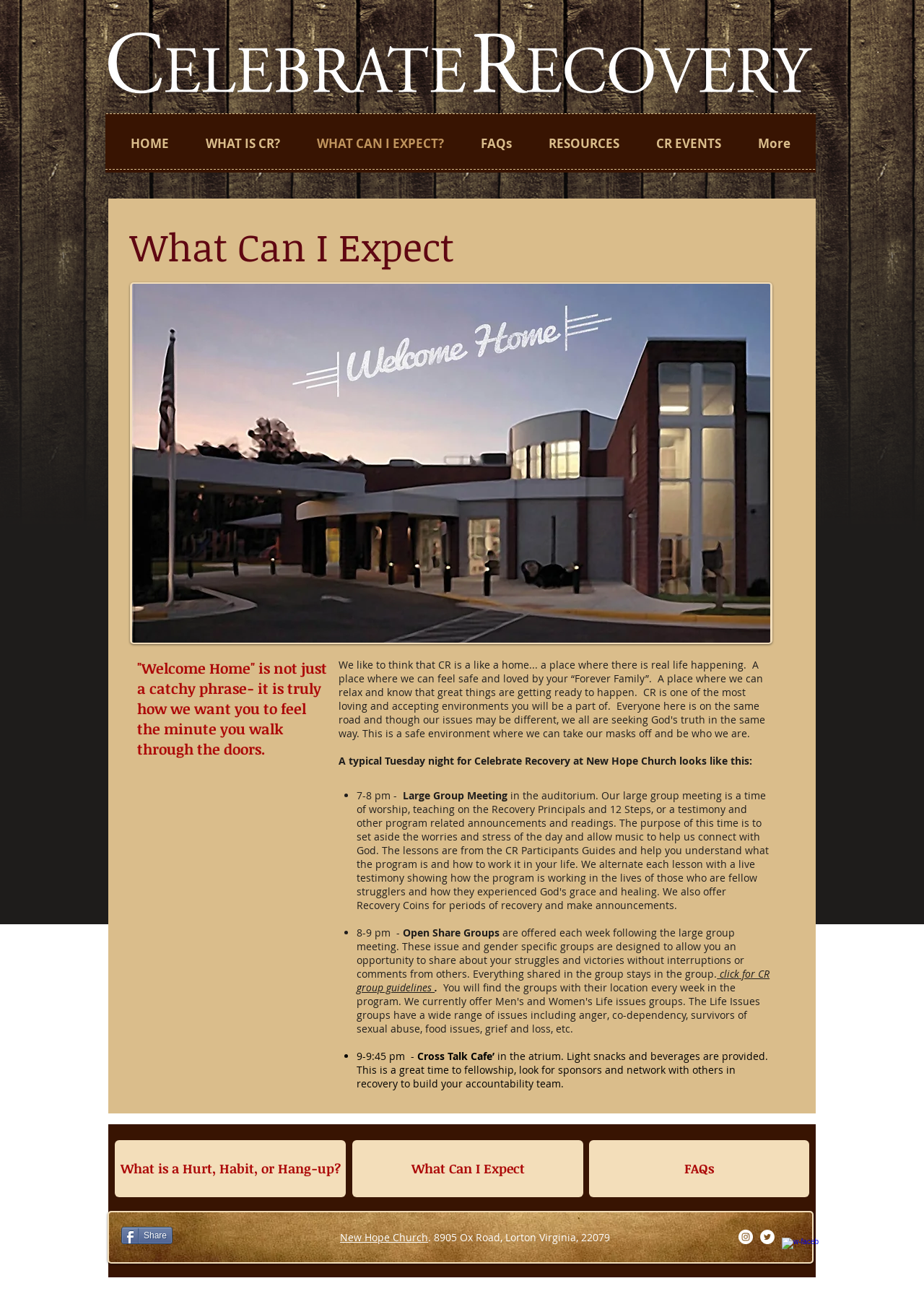Create an in-depth description of the webpage, covering main sections.

This webpage is about Celebrate Recovery (CR) at New Hope Church, specifically what to expect when attending a CR event. 

At the top of the page, there is a navigation bar with links to different sections of the website, including "HOME", "WHAT IS CR?", "WHAT CAN I EXPECT?", "FAQs", "RESOURCES", "CR EVENTS", and "More". 

Below the navigation bar, there is a main content area with a heading "What Can I Expect" followed by a brief introduction to CR. 

The page then outlines a typical Tuesday night schedule for CR at New Hope Church, which includes a large group meeting from 7-8 pm, open share groups from 8-9 pm, and Cross Talk Cafe from 9-9:45 pm. 

There are also links to additional resources, such as CR group guidelines, and a section with social media links, including Instagram, Twitter, and Facebook. 

At the bottom of the page, there is a footer section with links to "What is a Hurt, Habit, or Hang-up?", "What Can I Expect", "FAQs", and "New Hope Church", as well as a "Share" button and the church's address.